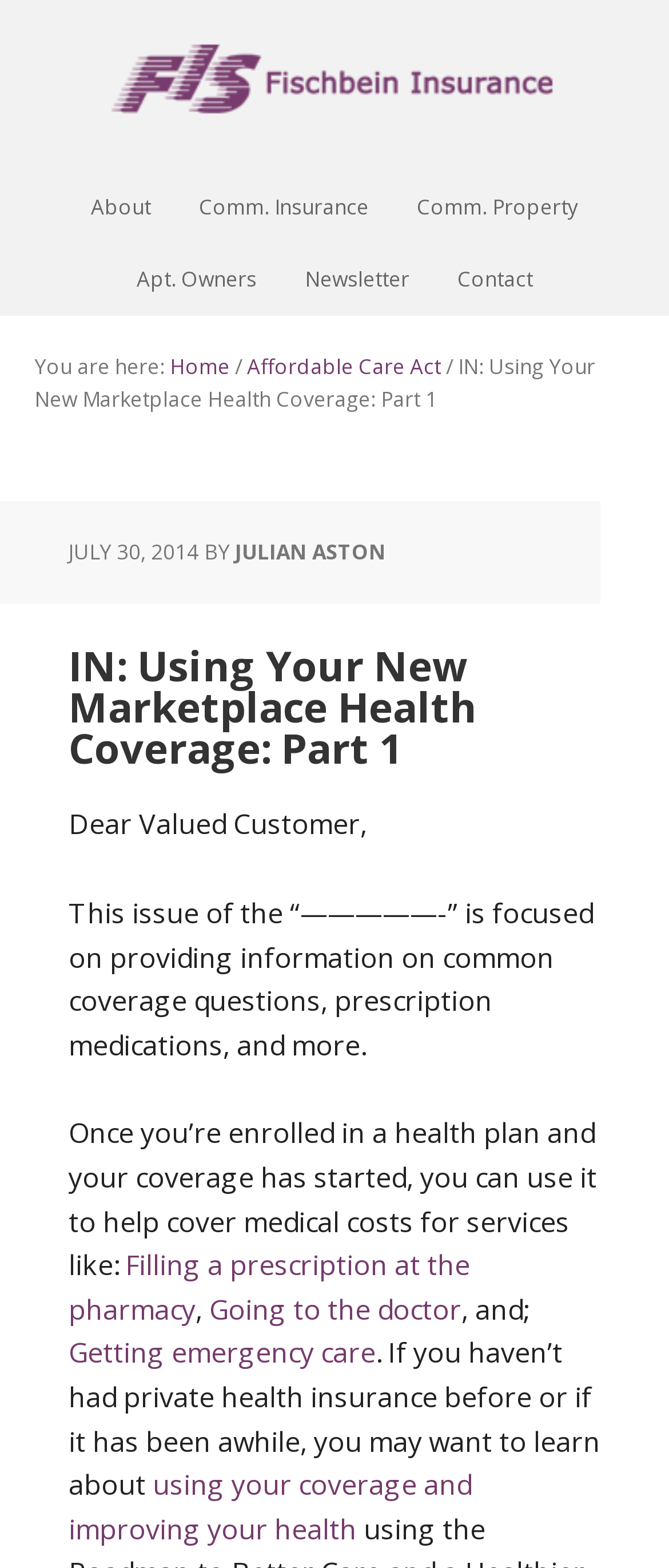Please find the bounding box coordinates in the format (top-left x, top-left y, bottom-right x, bottom-right y) for the given element description. Ensure the coordinates are floating point numbers between 0 and 1. Description: Going to the doctor

[0.313, 0.823, 0.69, 0.847]